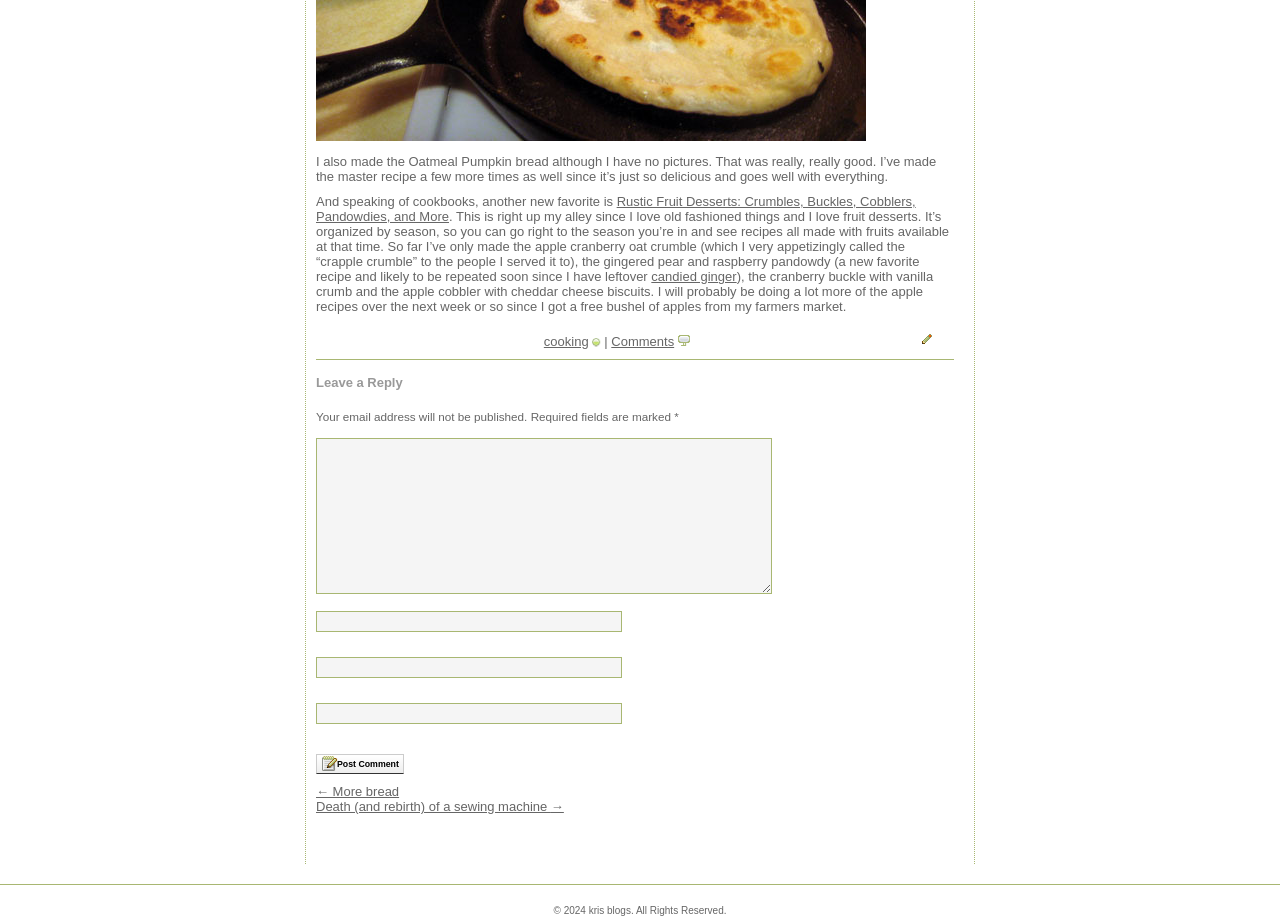Please provide the bounding box coordinate of the region that matches the element description: ← More bread. Coordinates should be in the format (top-left x, top-left y, bottom-right x, bottom-right y) and all values should be between 0 and 1.

[0.247, 0.856, 0.312, 0.872]